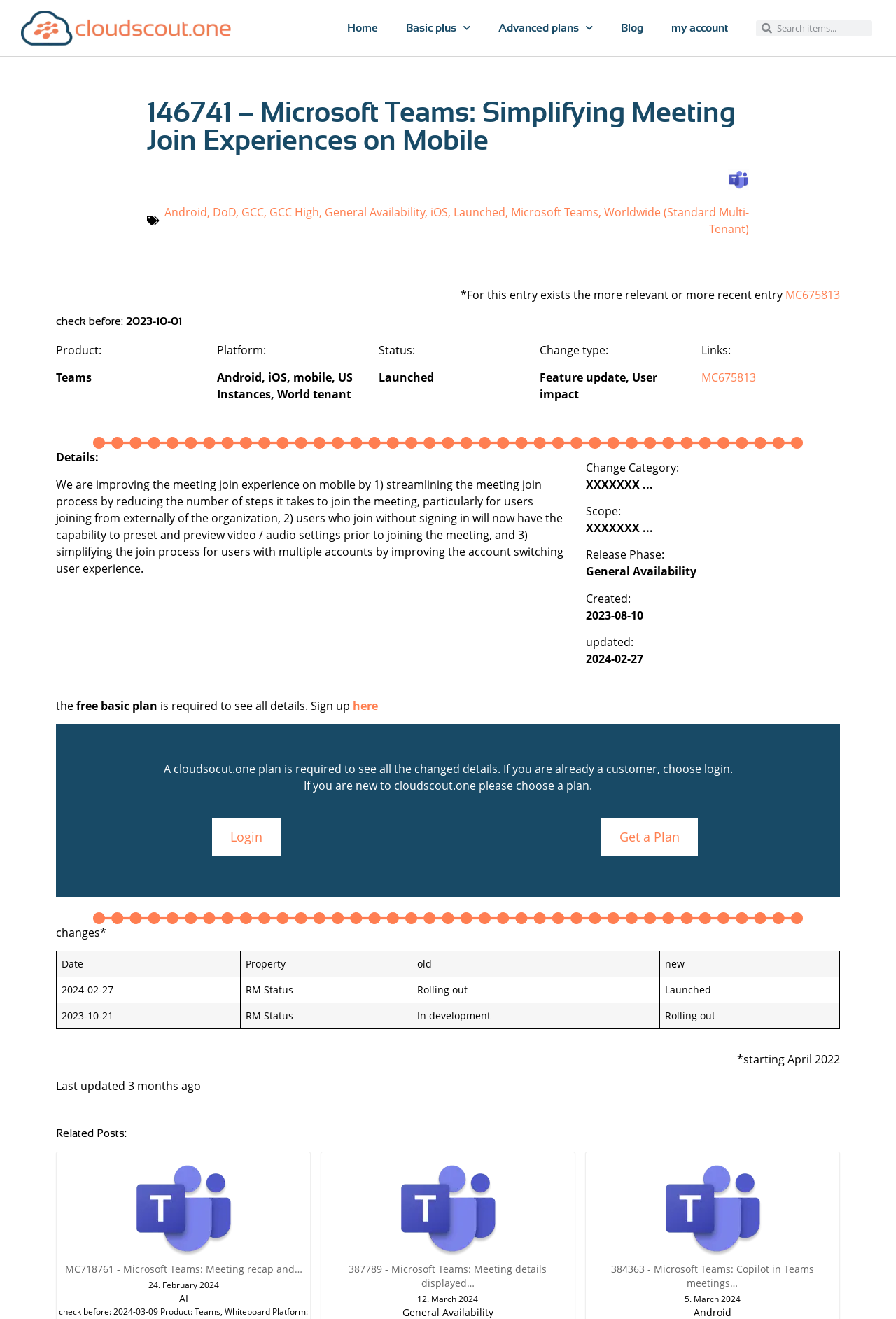Specify the bounding box coordinates for the region that must be clicked to perform the given instruction: "Click the 'Get a Plan' button".

[0.671, 0.62, 0.779, 0.649]